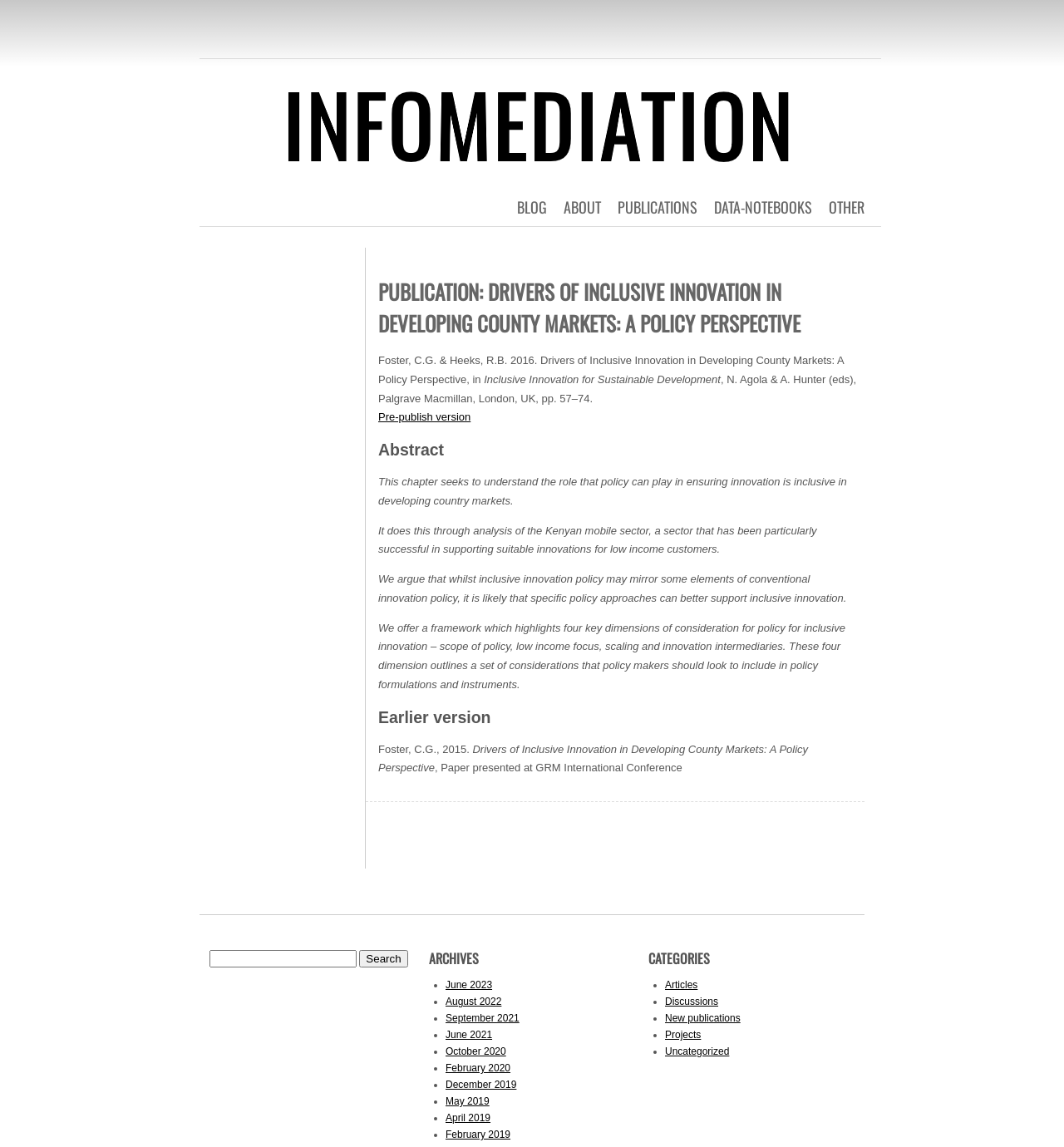Please find and report the bounding box coordinates of the element to click in order to perform the following action: "Read earlier version of the publication". The coordinates should be expressed as four float numbers between 0 and 1, in the format [left, top, right, bottom].

[0.355, 0.617, 0.809, 0.634]